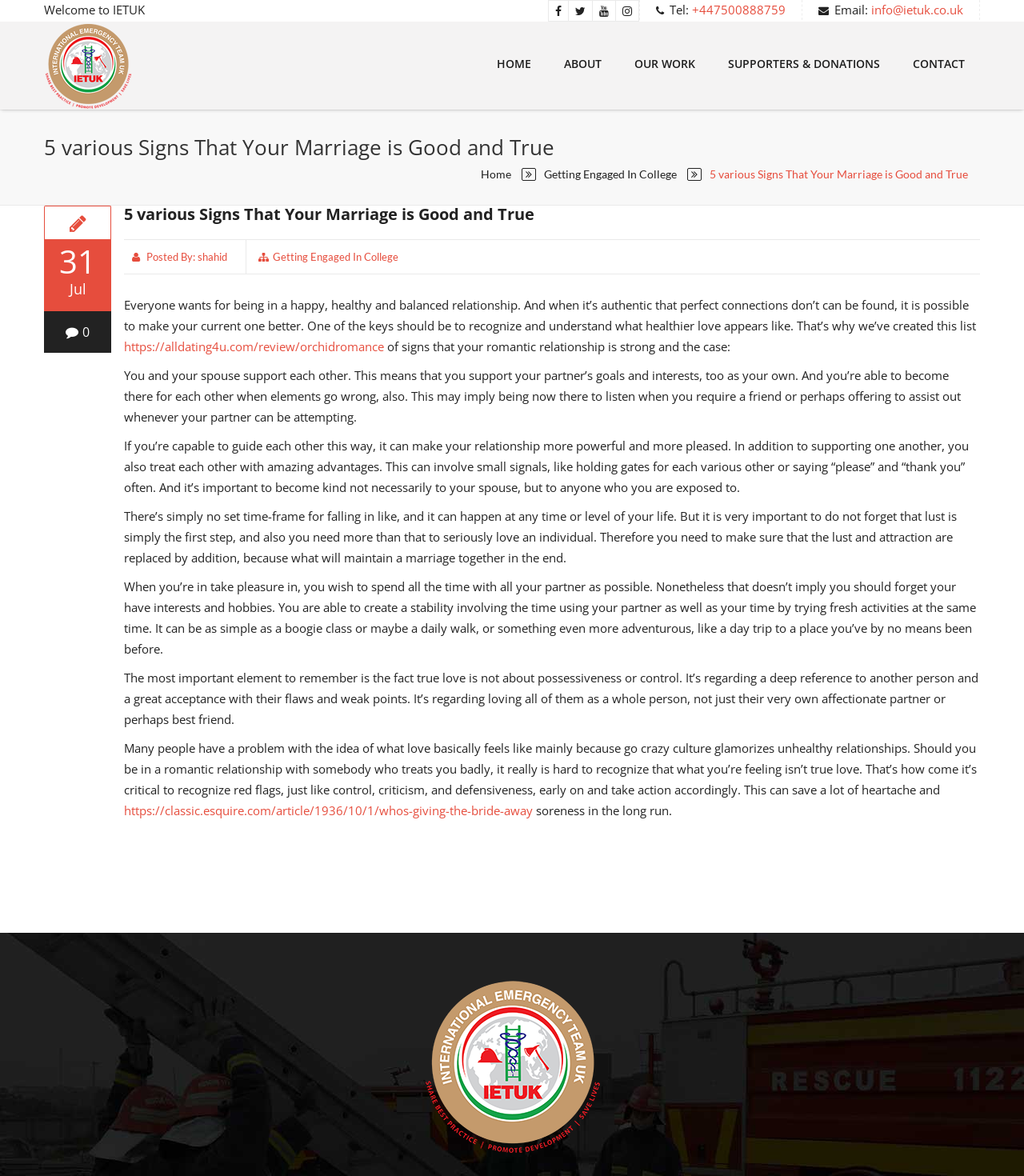Carefully observe the image and respond to the question with a detailed answer:
What is the author of the article?

I looked for the author's name in the article and found it mentioned as 'shahid' next to the text 'Posted By:'.